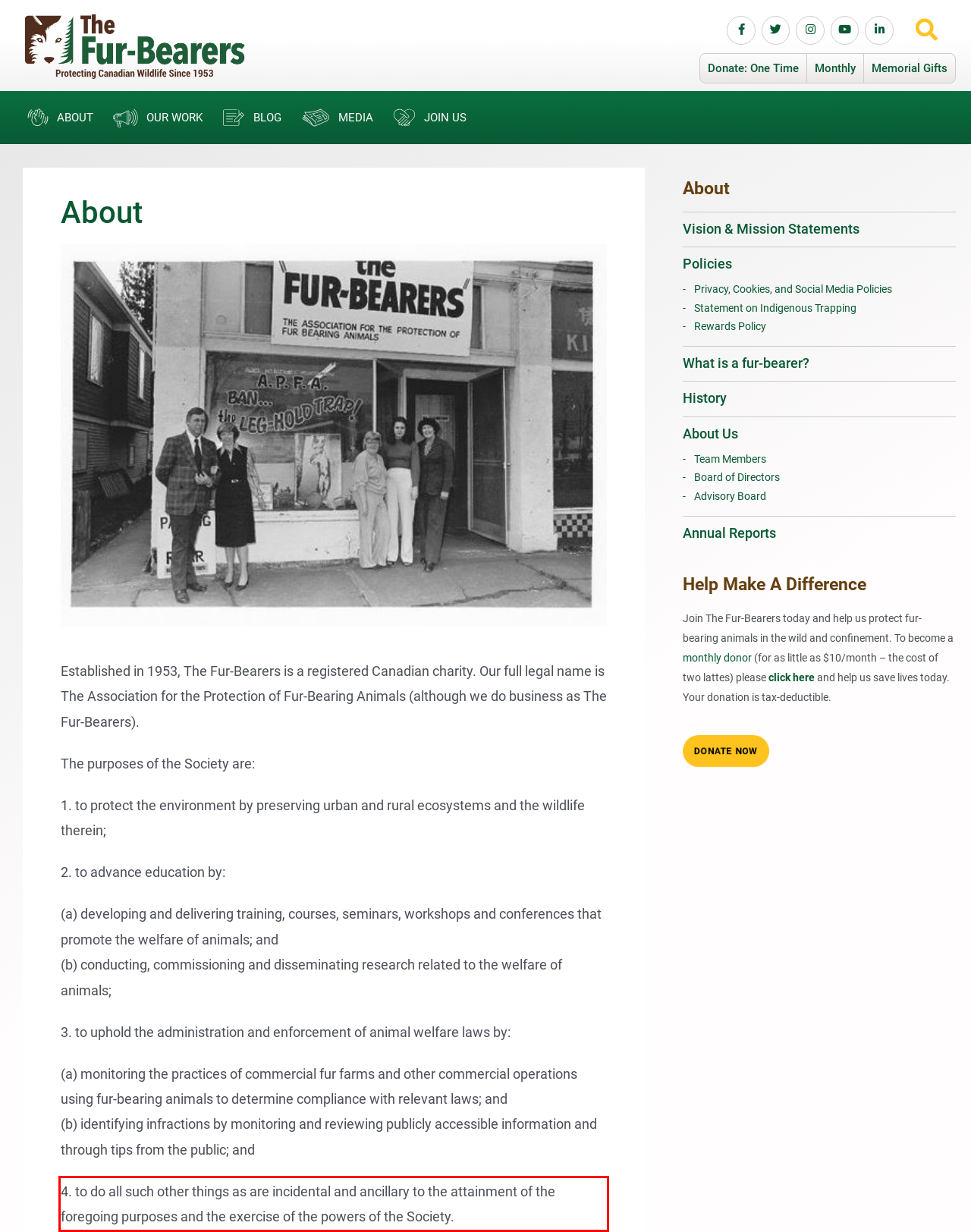Given a screenshot of a webpage with a red bounding box, extract the text content from the UI element inside the red bounding box.

4. to do all such other things as are incidental and ancillary to the attainment of the foregoing purposes and the exercise of the powers of the Society.